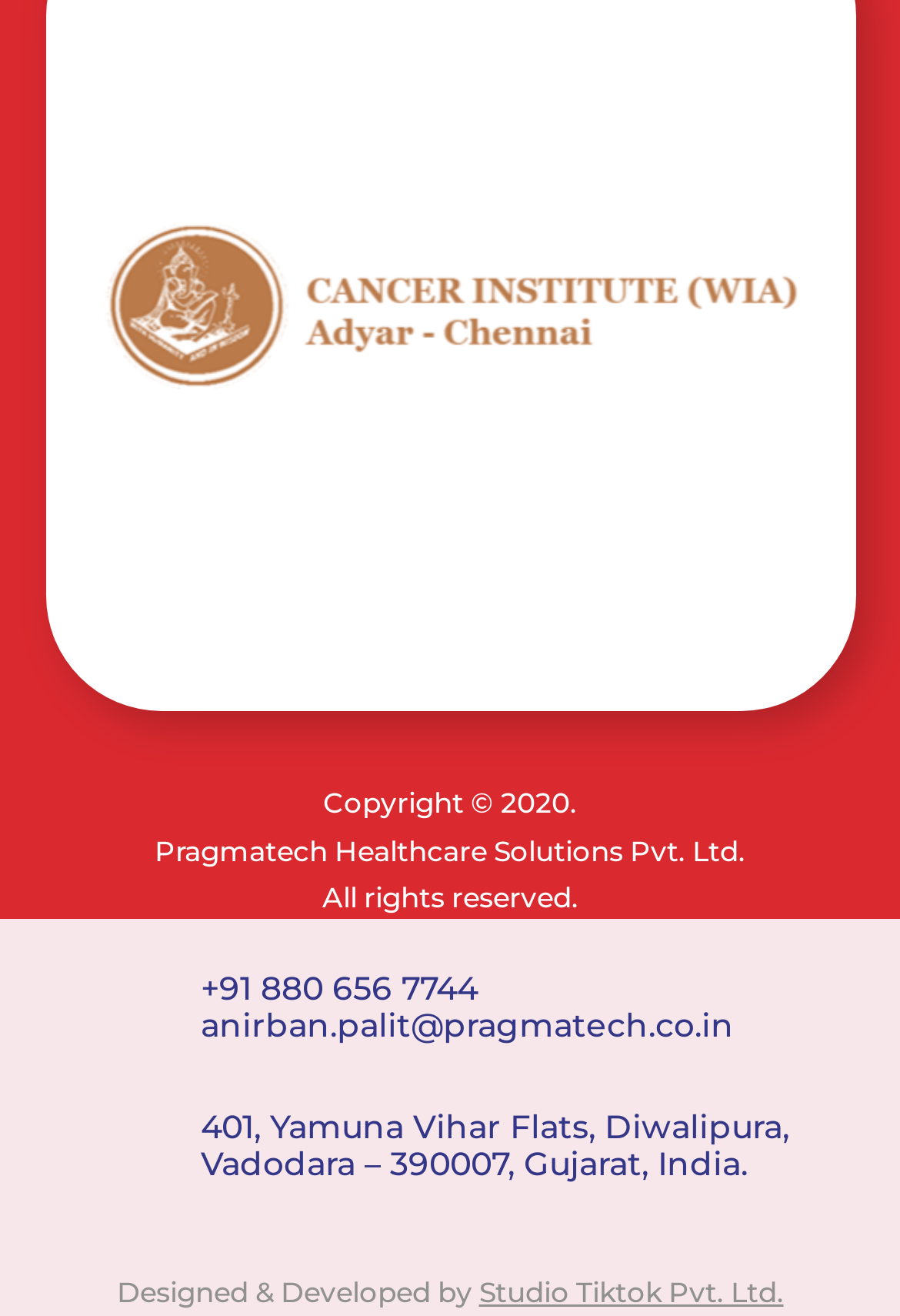Where is Pragmatech Healthcare Solutions Pvt. Ltd. located?
Please craft a detailed and exhaustive response to the question.

The location can be found in the second LayoutTable, which contains two StaticText elements mentioning the address '401, Yamuna Vihar Flats, Diwalipura, Vadodara – 390007, Gujarat, India'.